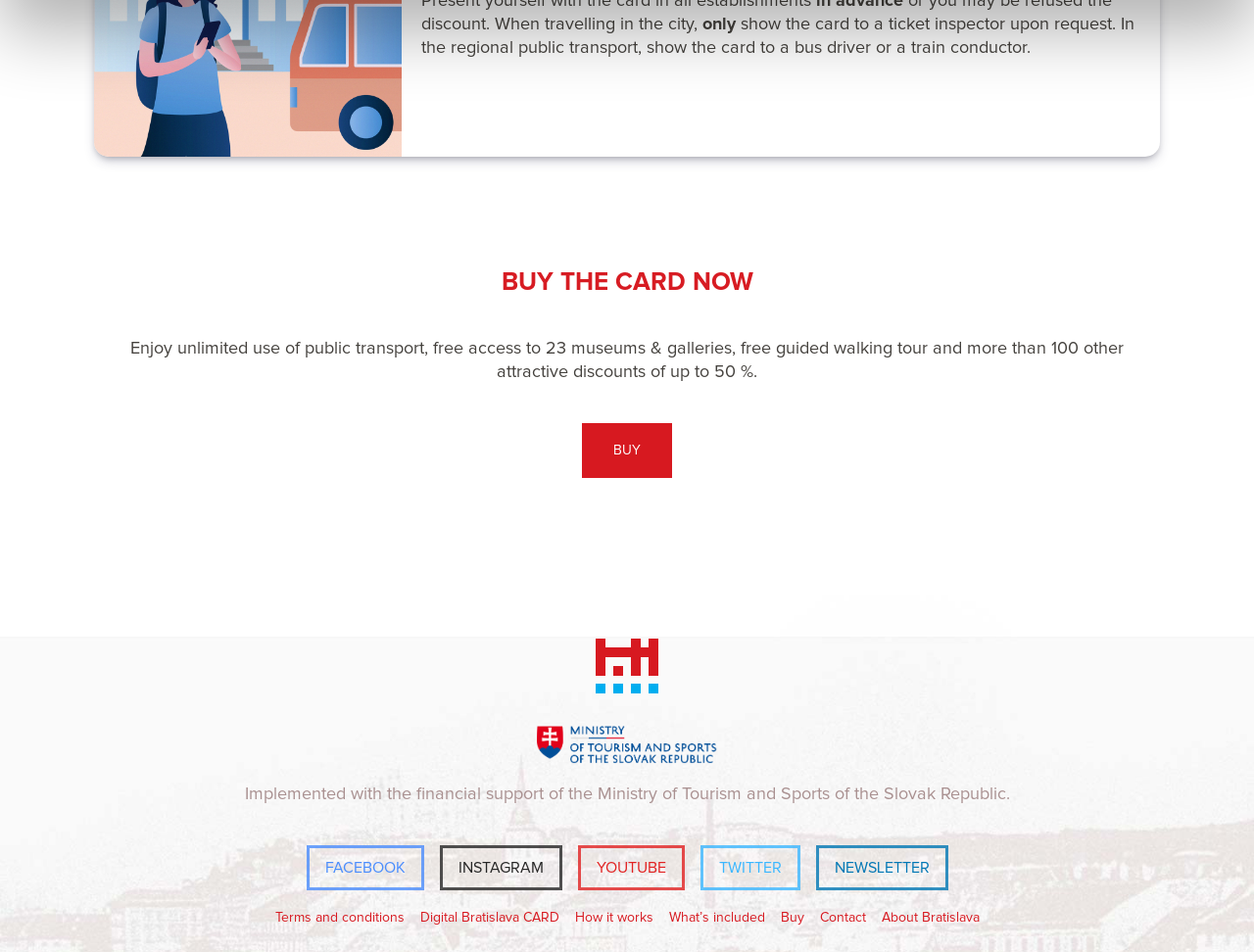Provide your answer in a single word or phrase: 
What is the purpose of the card?

Unlimited public transport and discounts